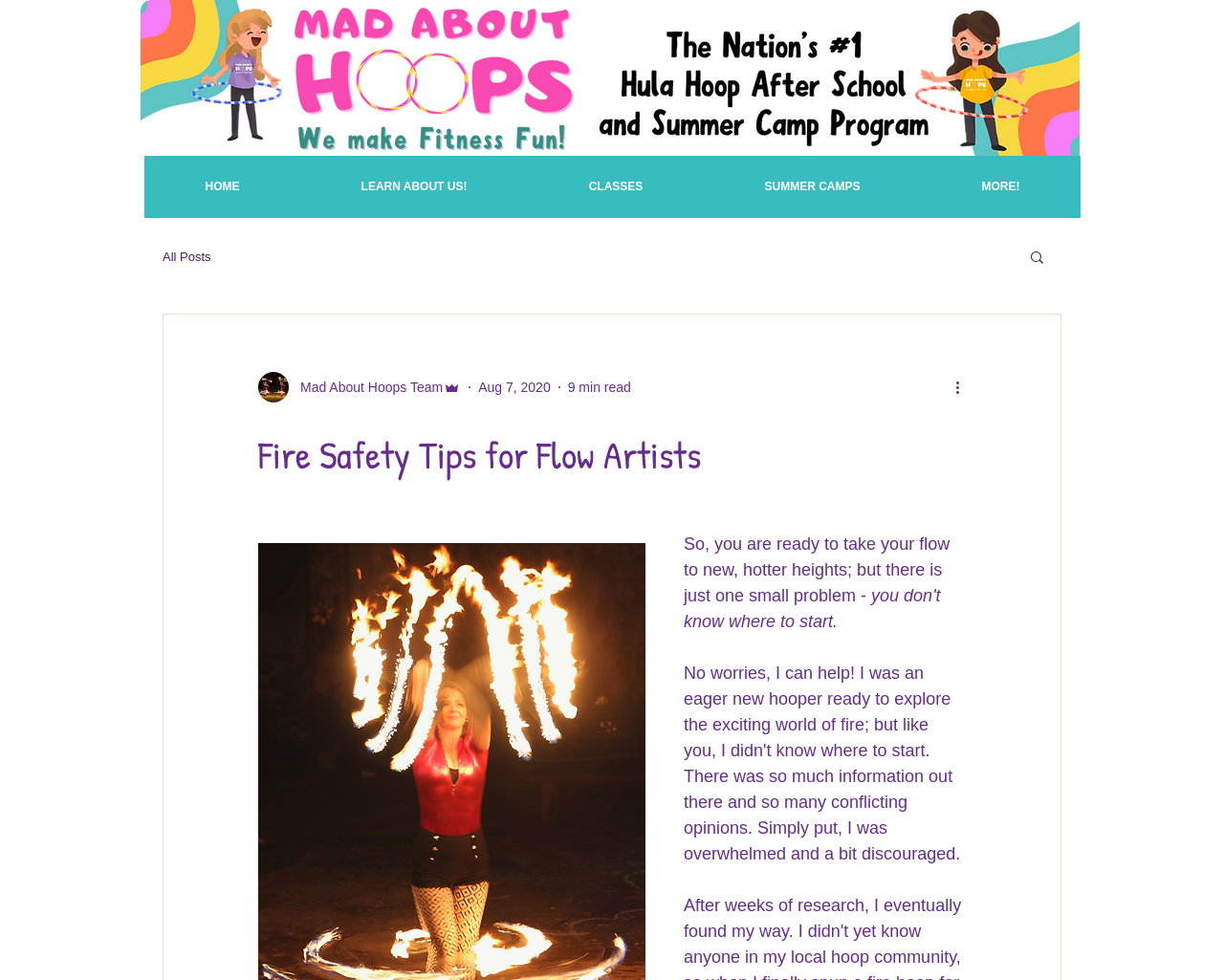Please find the top heading of the webpage and generate its text.

Fire Safety Tips for Flow Artists